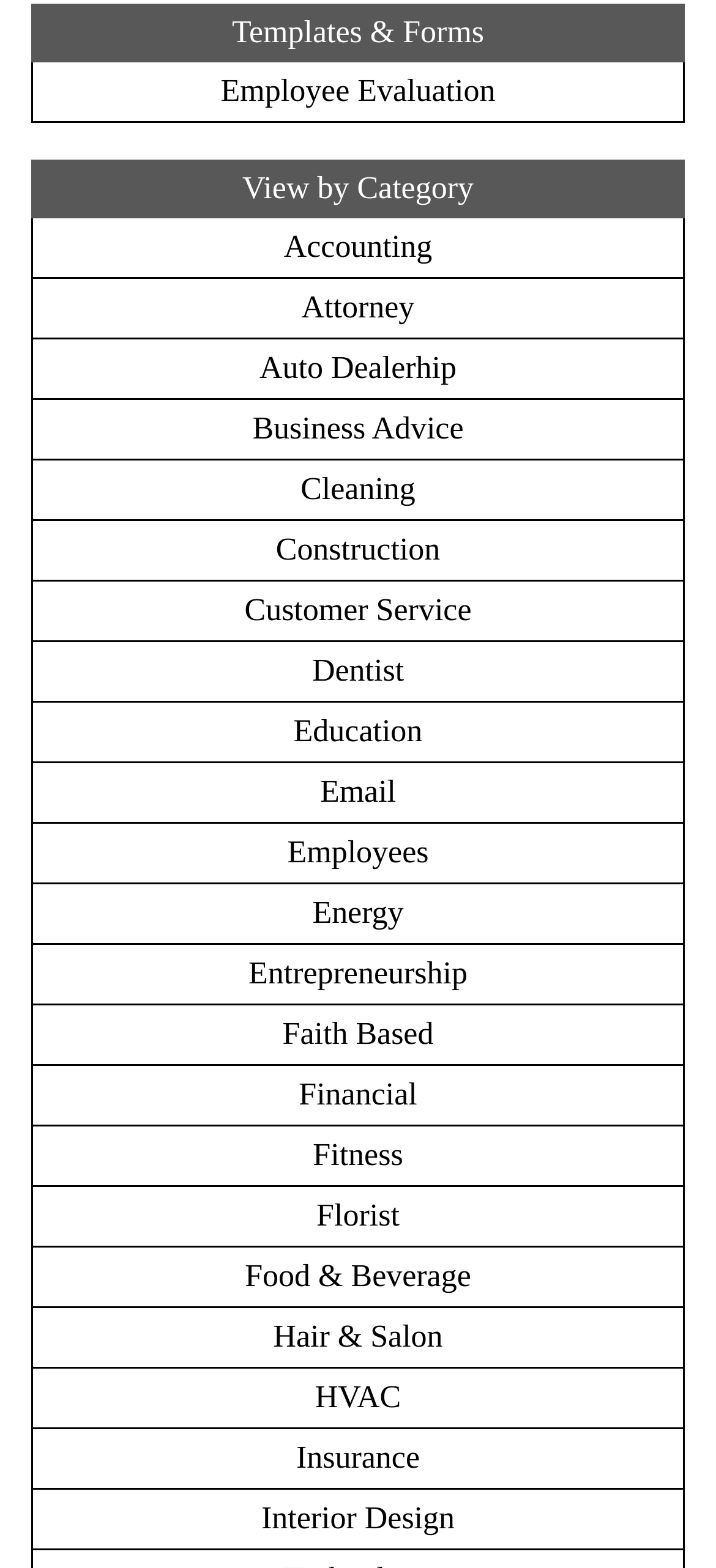What is the last category listed?
Please use the image to provide a one-word or short phrase answer.

Florist